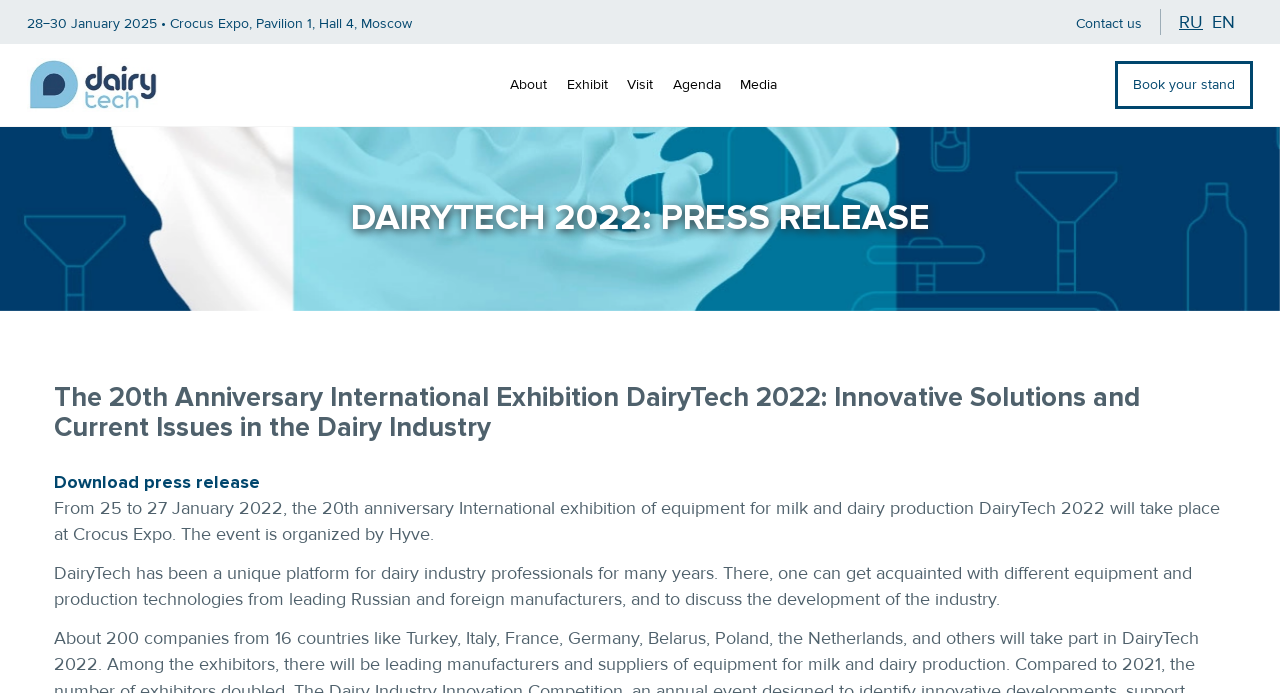Please extract the primary headline from the webpage.

DAIRYTECH 2022: PRESS RELEASE